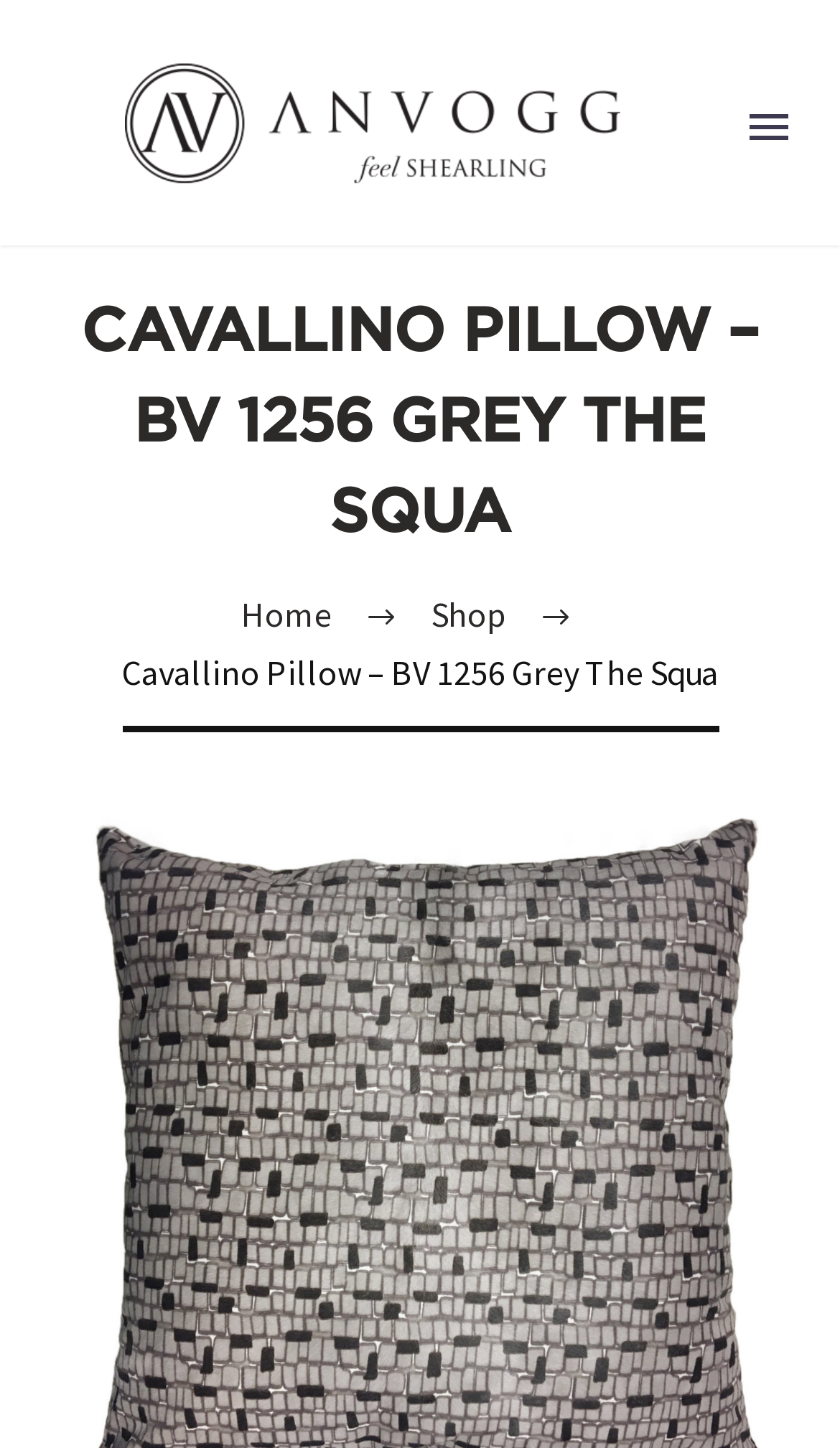Use a single word or phrase to answer this question: 
What is the brand name of the pillow?

ANVOGG